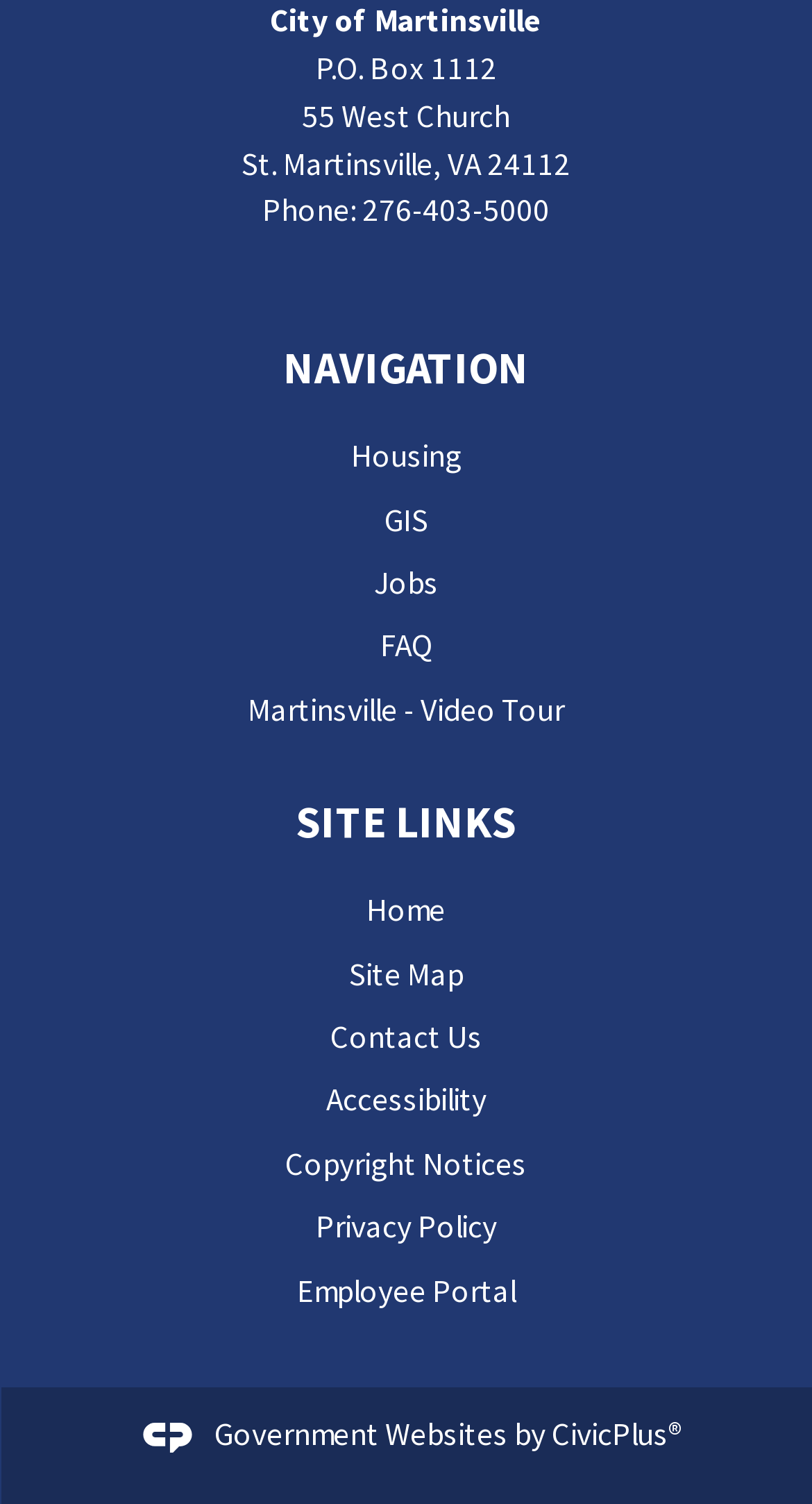Identify the bounding box coordinates of the clickable region required to complete the instruction: "Go to the 'Home' page". The coordinates should be given as four float numbers within the range of 0 and 1, i.e., [left, top, right, bottom].

[0.451, 0.592, 0.549, 0.618]